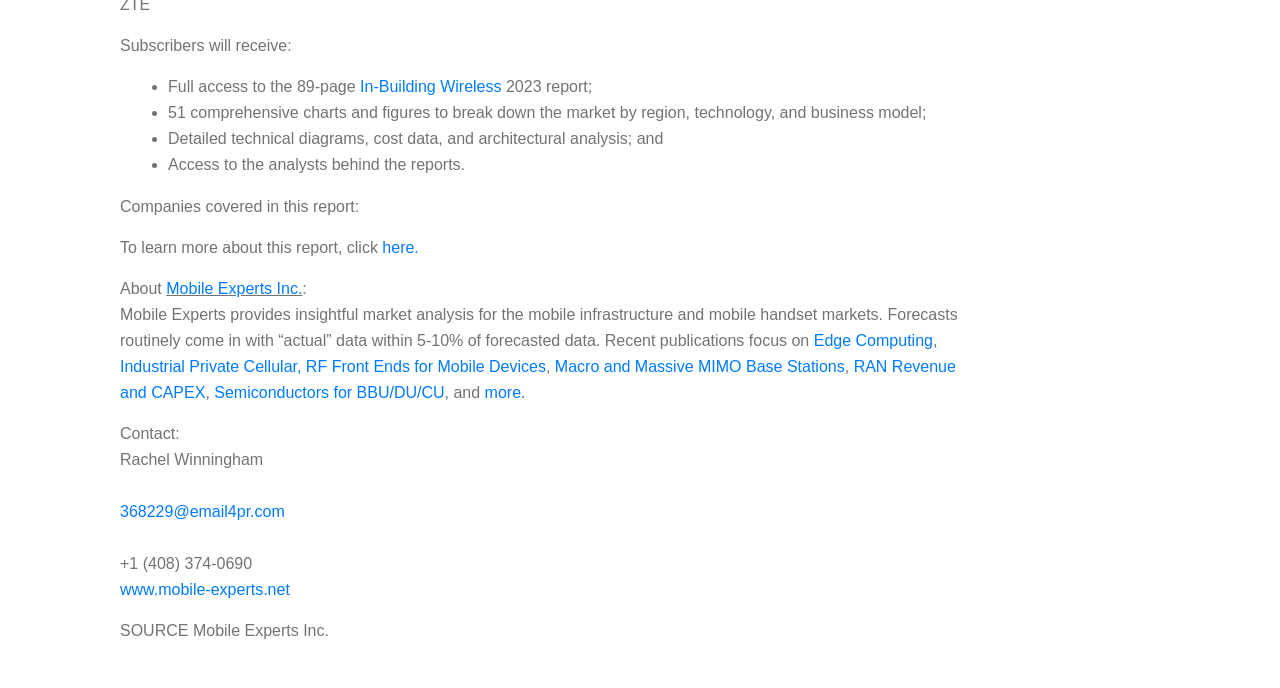Please identify the bounding box coordinates of the element I should click to complete this instruction: 'Contact Rachel Winningham'. The coordinates should be given as four float numbers between 0 and 1, like this: [left, top, right, bottom].

[0.094, 0.656, 0.206, 0.68]